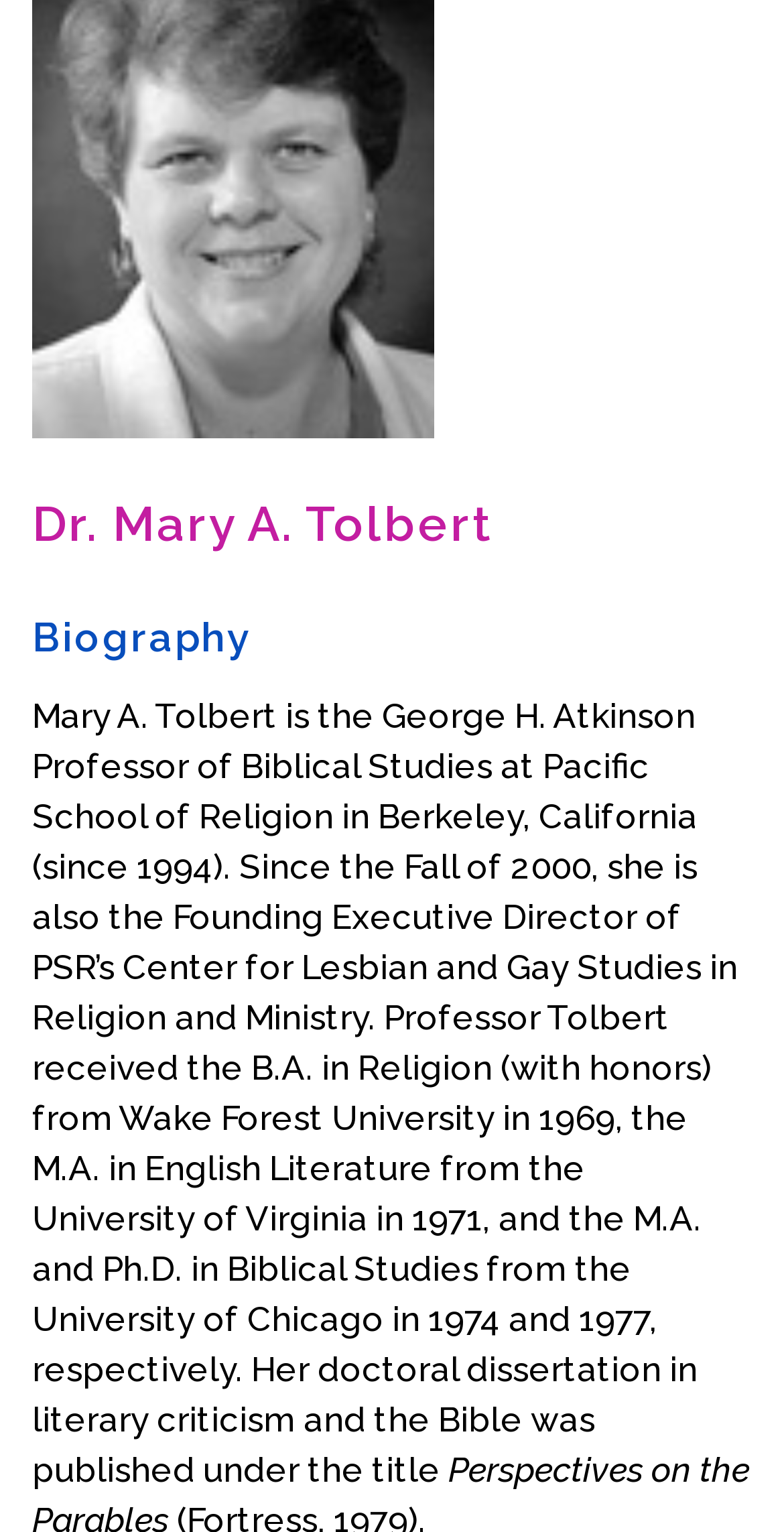Locate the bounding box of the UI element based on this description: "Virginia Ramey Mollenkott Award". Provide four float numbers between 0 and 1 as [left, top, right, bottom].

[0.041, 0.531, 0.789, 0.57]